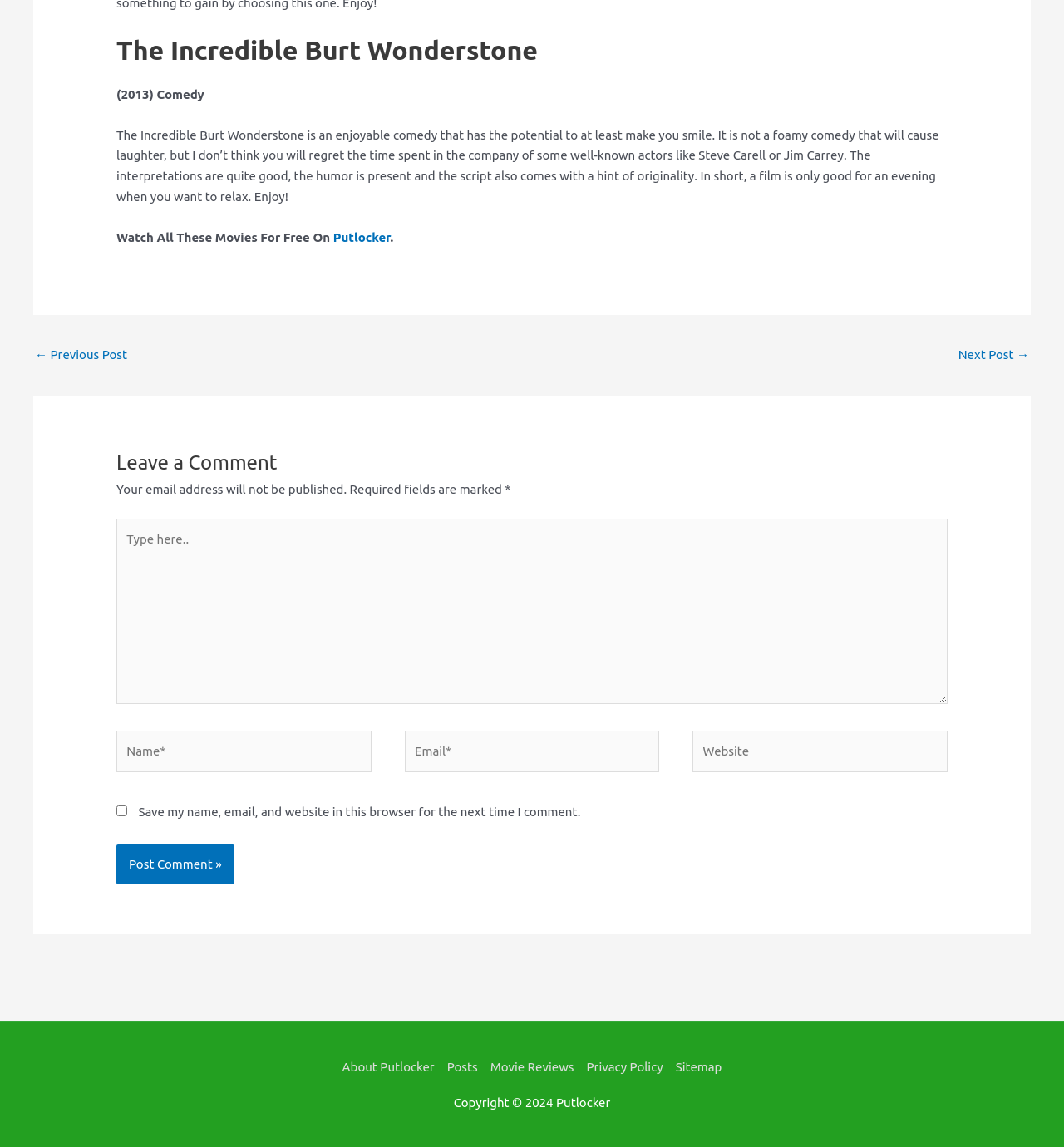What is the function of the 'Post Comment' button?
Please provide a single word or phrase based on the screenshot.

Submit comment